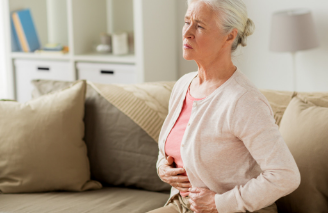What color is the woman's cardigan?
Utilize the image to construct a detailed and well-explained answer.

The caption explicitly states that the woman wears a 'light pink cardigan over a matching top', which indicates that the cardigan is light pink in color.